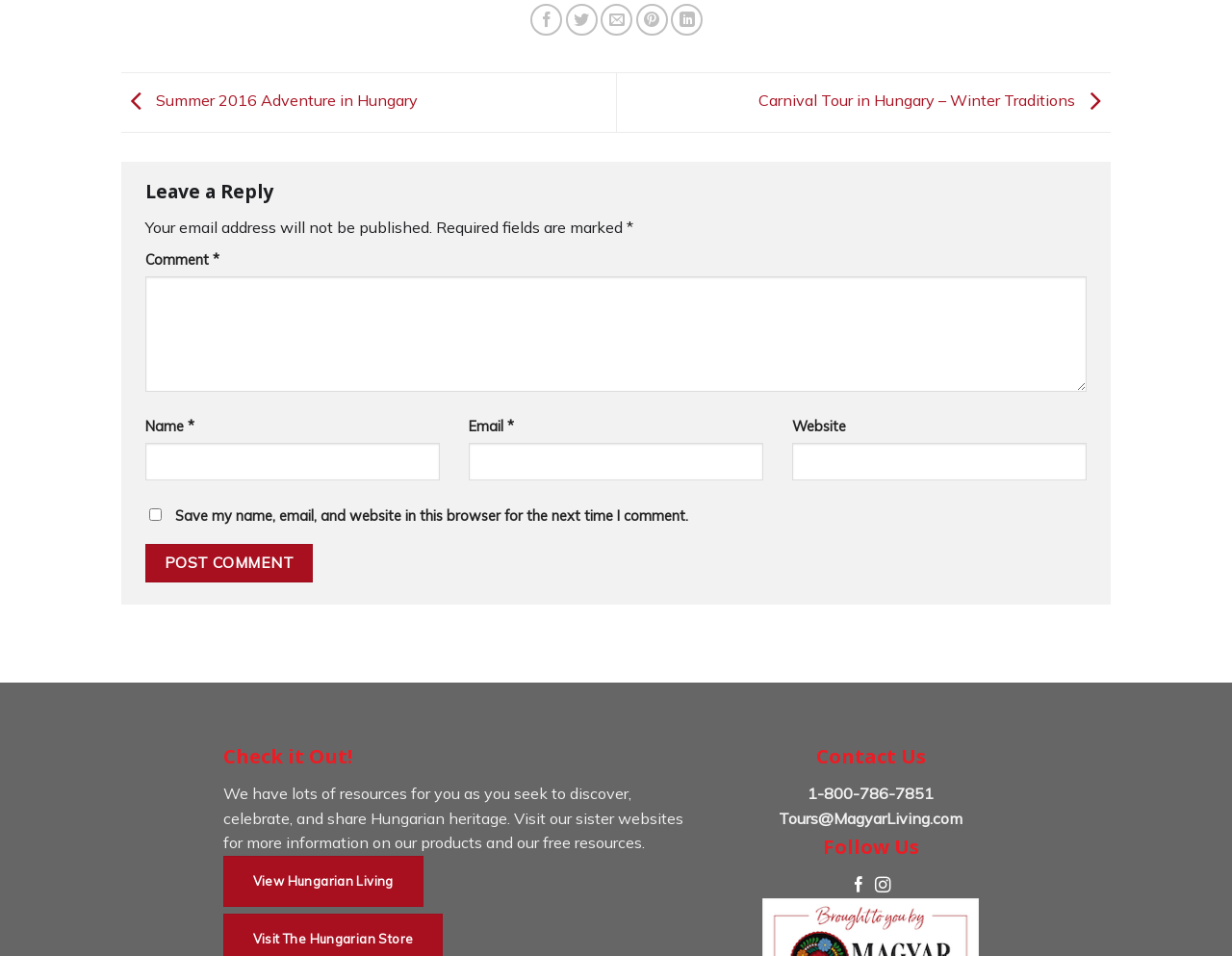What is the purpose of the checkbox in the comment section?
Using the image as a reference, answer the question with a short word or phrase.

To save user information